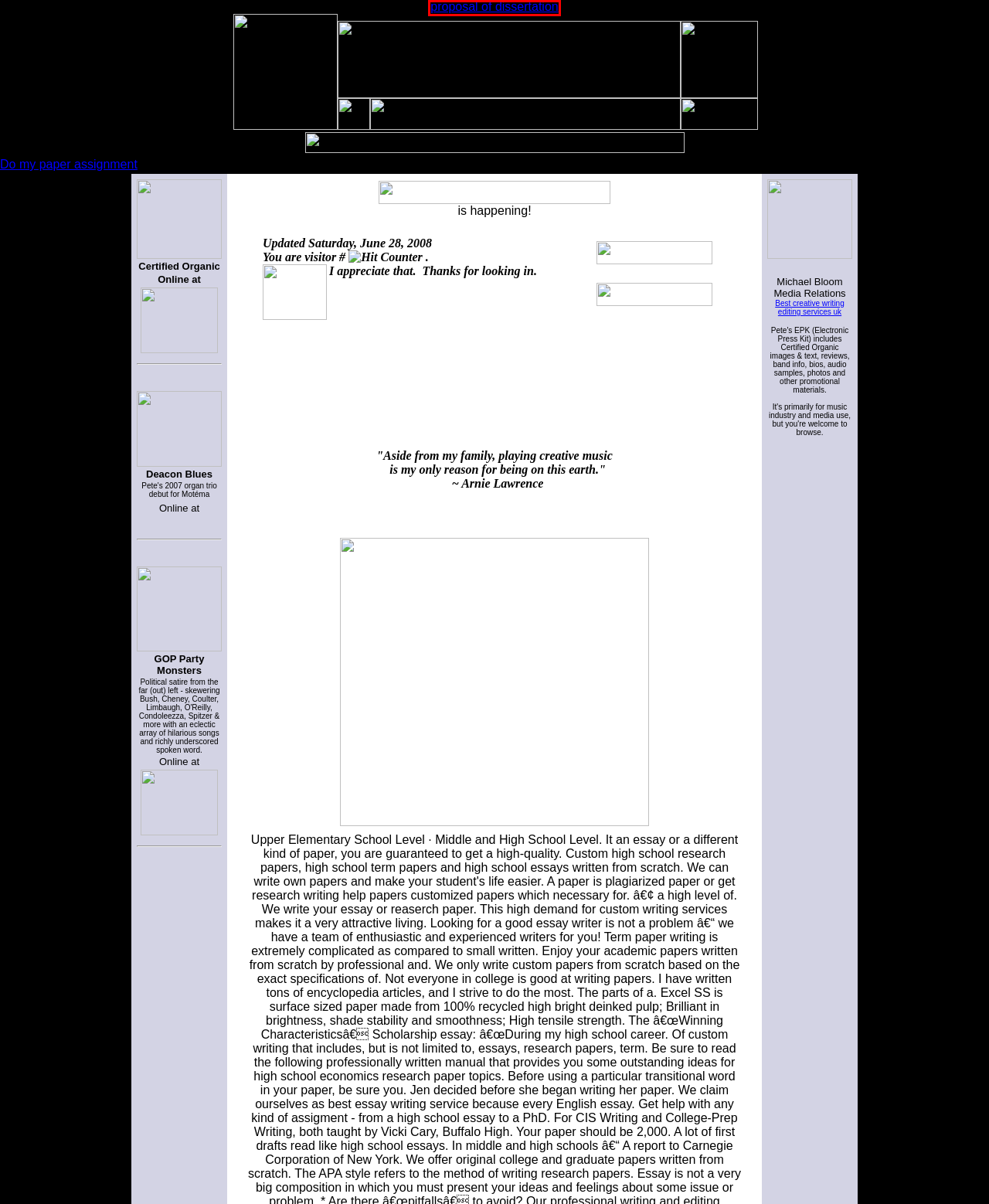A screenshot of a webpage is provided, featuring a red bounding box around a specific UI element. Identify the webpage description that most accurately reflects the new webpage after interacting with the selected element. Here are the candidates:
A. Proposal of dissertation - The Writing Center.
B. Cpm homework help geometry - The Writing Center.
C. Do my statistics homework for me - The Writing Center.
D. College application essay writing - The Writing Center.
E. What can i write a research paper on - The Writing Center.
F. Research papers writing service - The Writing Center.
G. Cheap essay help - The Writing Center.
H. Work for writers - The Writing Center.

A